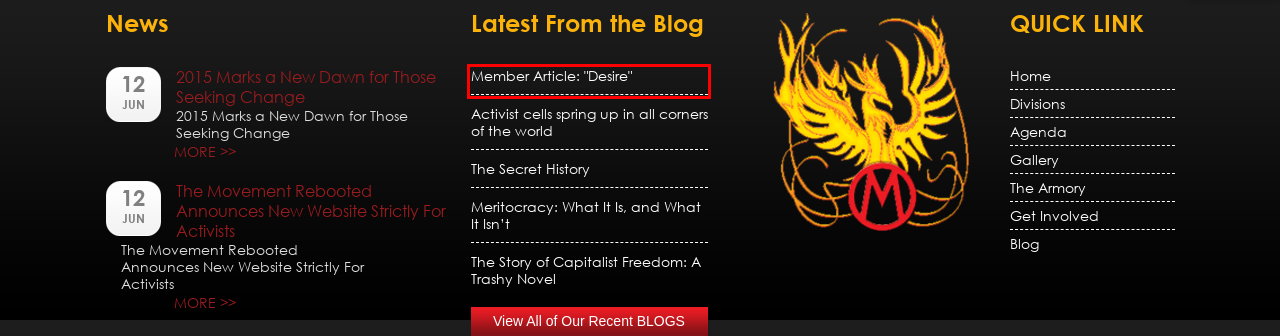Look at the screenshot of a webpage where a red rectangle bounding box is present. Choose the webpage description that best describes the new webpage after clicking the element inside the red bounding box. Here are the candidates:
A. 2015 Marks a New Dawn for Those Seeking Change | The Movement Rebooted
B. Activist cells spring up in all corners of the world | The Movement Rebooted
C. The Movement Rebooted Announces New Website Strictly For Activists | The Movement Rebooted
D. Get Involved | The Movement Rebooted
E. The Armory | The Movement Rebooted
F. Member Article: “Desire” | The Movement Rebooted
G. The Story of Capitalist Freedom: A Trashy Novel | The Movement Rebooted
H. The Secret History | The Movement Rebooted

F